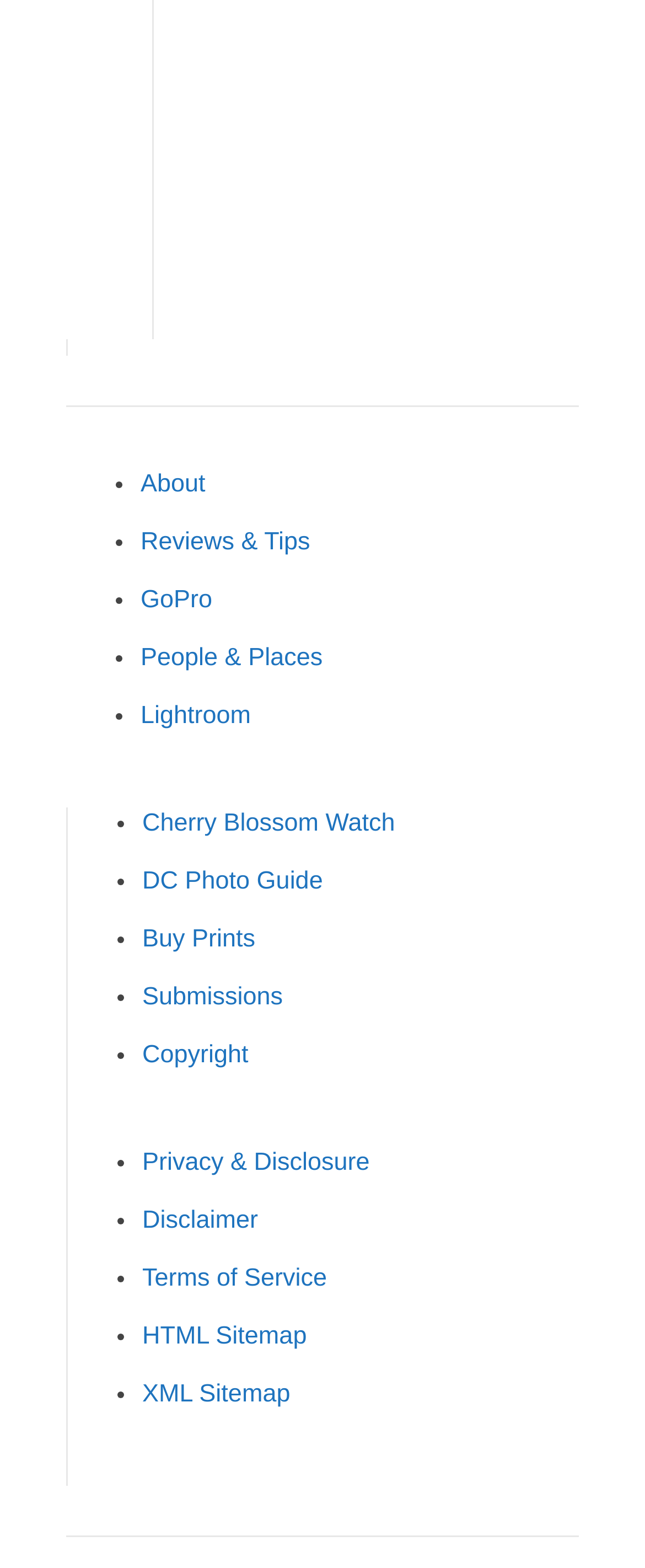Based on the element description: "Terms of Service", identify the bounding box coordinates for this UI element. The coordinates must be four float numbers between 0 and 1, listed as [left, top, right, bottom].

[0.221, 0.806, 0.507, 0.824]